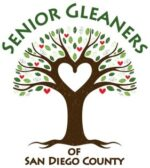Describe all the elements and aspects of the image comprehensively.

This image showcases the logo of the "Senior Gleaners of San Diego County," featuring a stylized tree with a heart shape at its center. The tree is adorned with colorful green leaves and red apples, symbolizing abundance and care. The text "SENIOR GLEANERS" is prominently displayed in an arch above the tree, while "OF SAN DIEGO COUNTY" appears below, reinforcing the organization's local focus. This logo embodies the mission of Senior Gleaners, which is dedicated to addressing hunger and assisting seniors in the community through resource distribution and partnership with local agencies.